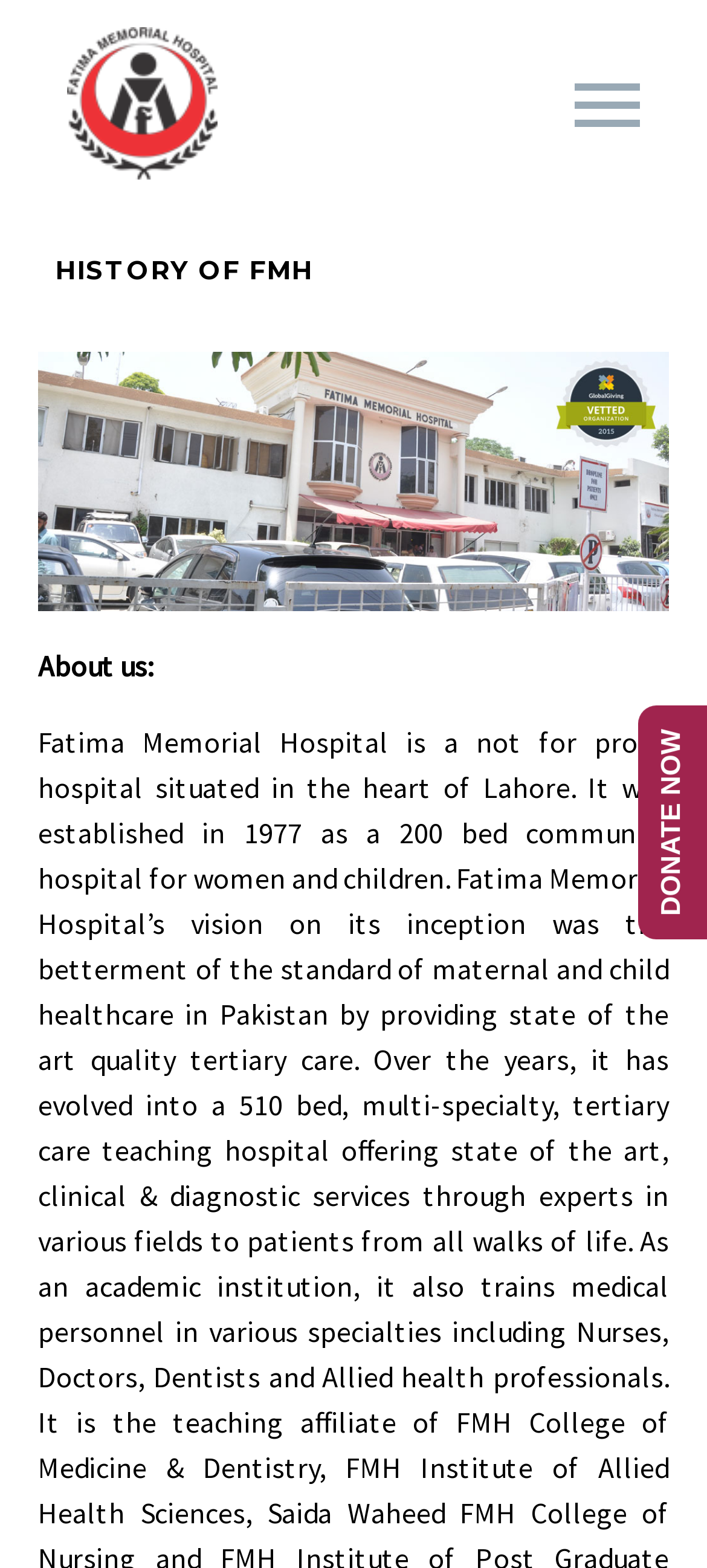Given the element description SERVICES, identify the bounding box coordinates for the UI element on the webpage screenshot. The format should be (top-left x, top-left y, bottom-right x, bottom-right y), with values between 0 and 1.

[0.097, 0.262, 0.903, 0.32]